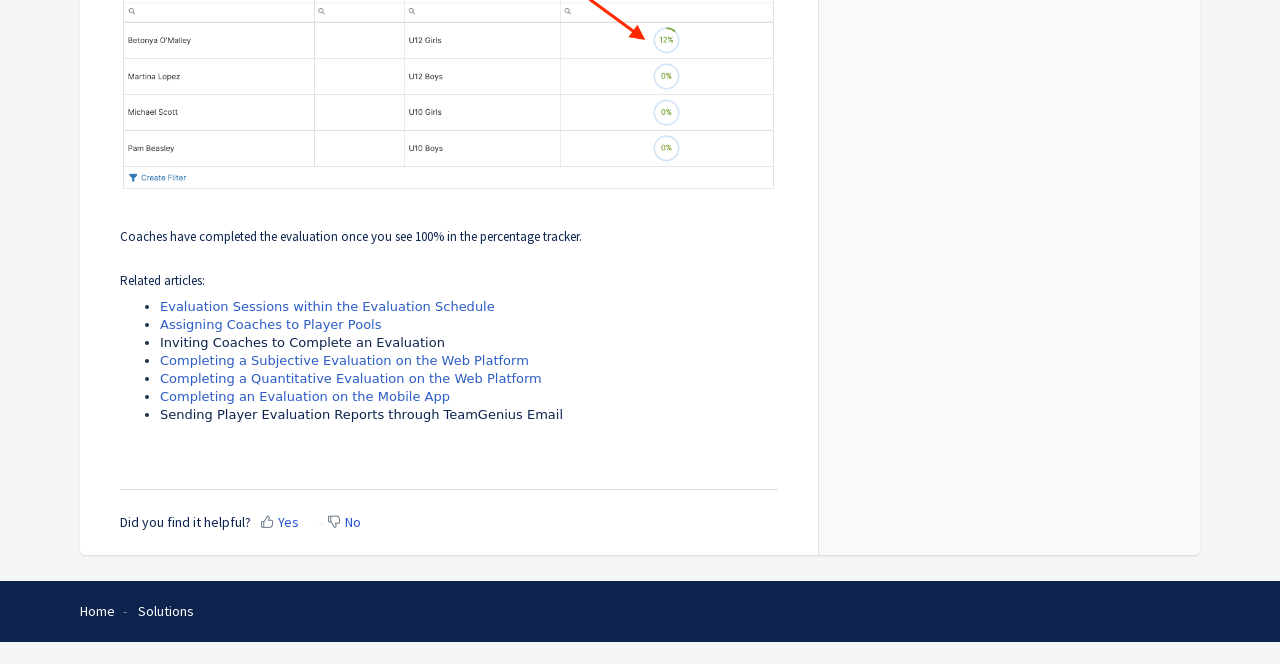How many navigation links are there at the bottom of the page?
Please give a detailed answer to the question using the information shown in the image.

There are 2 navigation links at the bottom of the page, which are 'Home' and 'Solutions'.